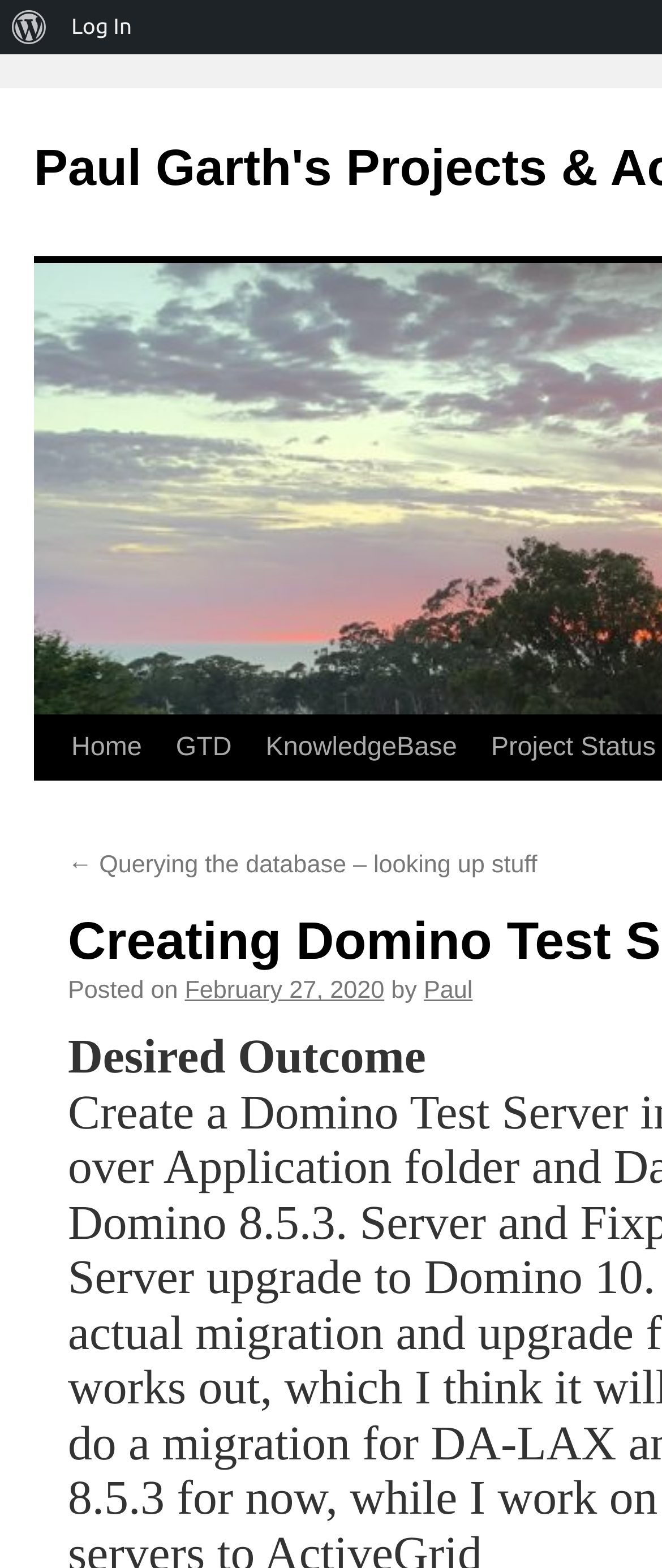Please identify the bounding box coordinates of the region to click in order to complete the given instruction: "go to home page". The coordinates should be four float numbers between 0 and 1, i.e., [left, top, right, bottom].

[0.082, 0.457, 0.24, 0.498]